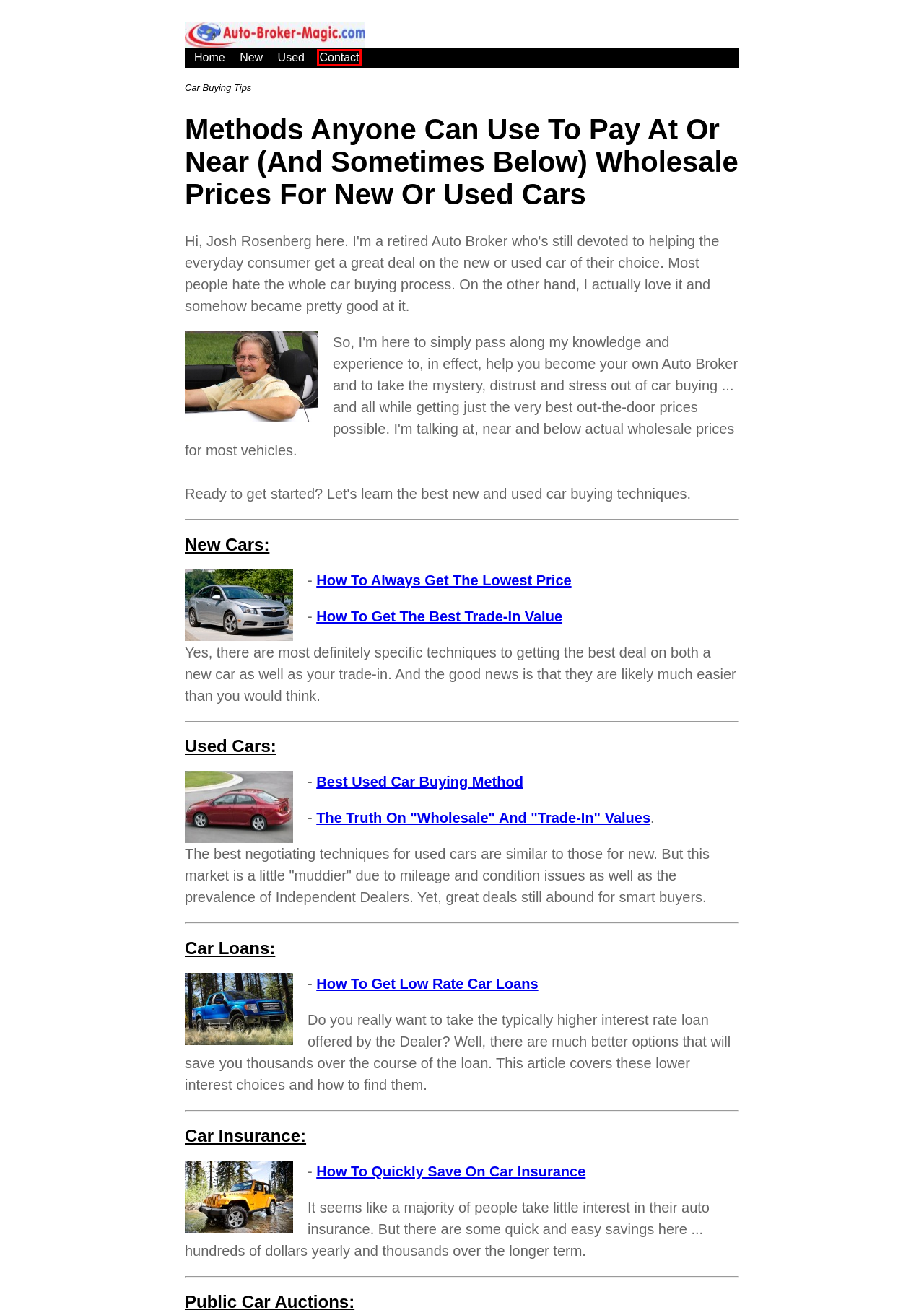Analyze the given webpage screenshot and identify the UI element within the red bounding box. Select the webpage description that best matches what you expect the new webpage to look like after clicking the element. Here are the candidates:
A. How To Get The Best Rate New And Used Car Loans
B. How To Get The Lowest Price On A Used Car In The Current Economy
C. Used Car Wholesale Blue Book And Trade-In Value Prices
D. Make Your Used Car Trade-In Worth More
E. Public Car Auctions: Bank Repossessed, Government, Police
F. Contact Us: Josh Rosenberg - Auto Broker Magic
G. How To Get The Lowest New Car Price In Today's Market
H. Why And Where To Get One-Stop Multiple Car Insurance Quotes

F